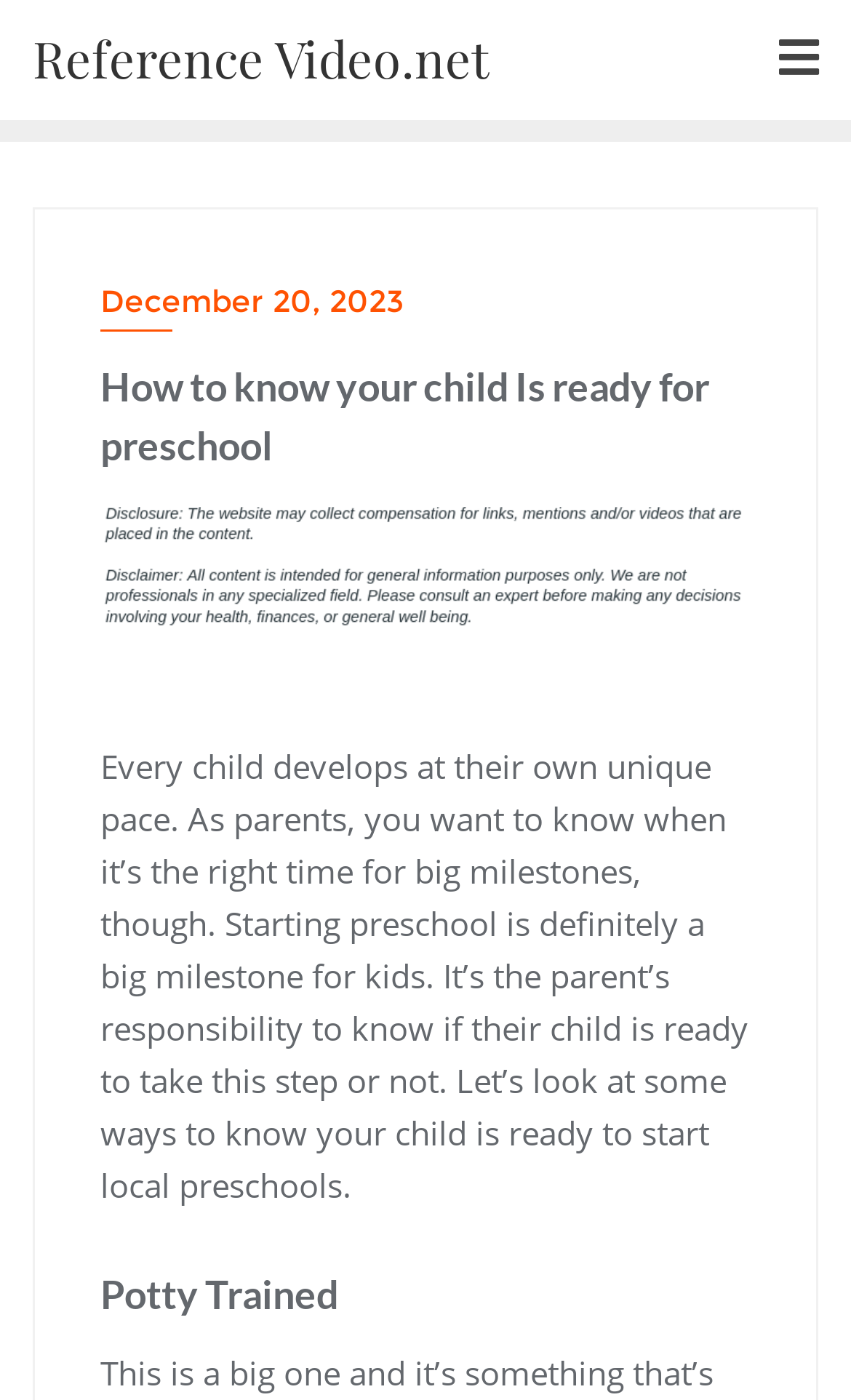Given the description "Reference Video.net", provide the bounding box coordinates of the corresponding UI element.

[0.038, 0.0, 0.574, 0.085]